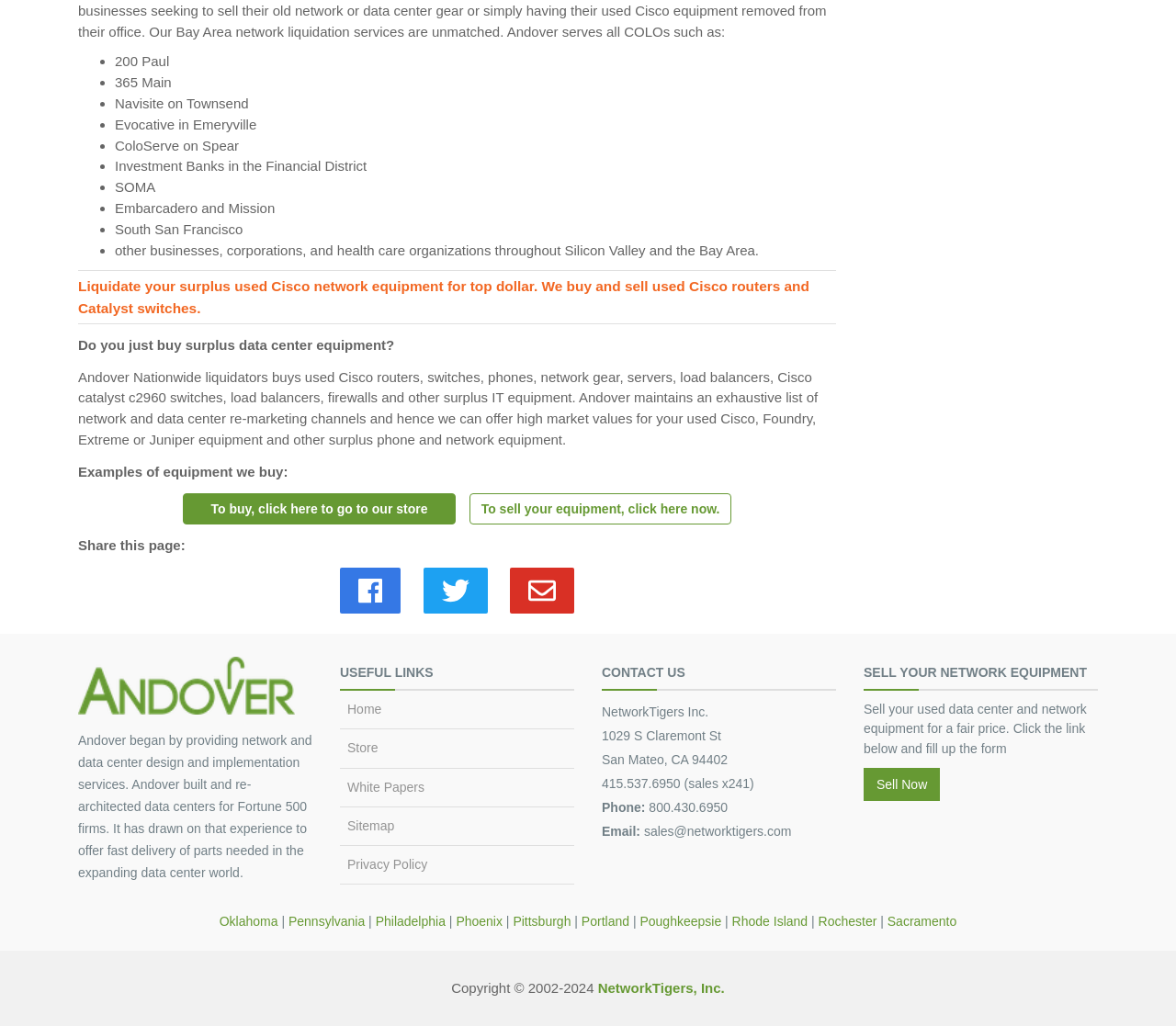Where is the company located?
Answer the question with a single word or phrase derived from the image.

San Mateo, CA 94402